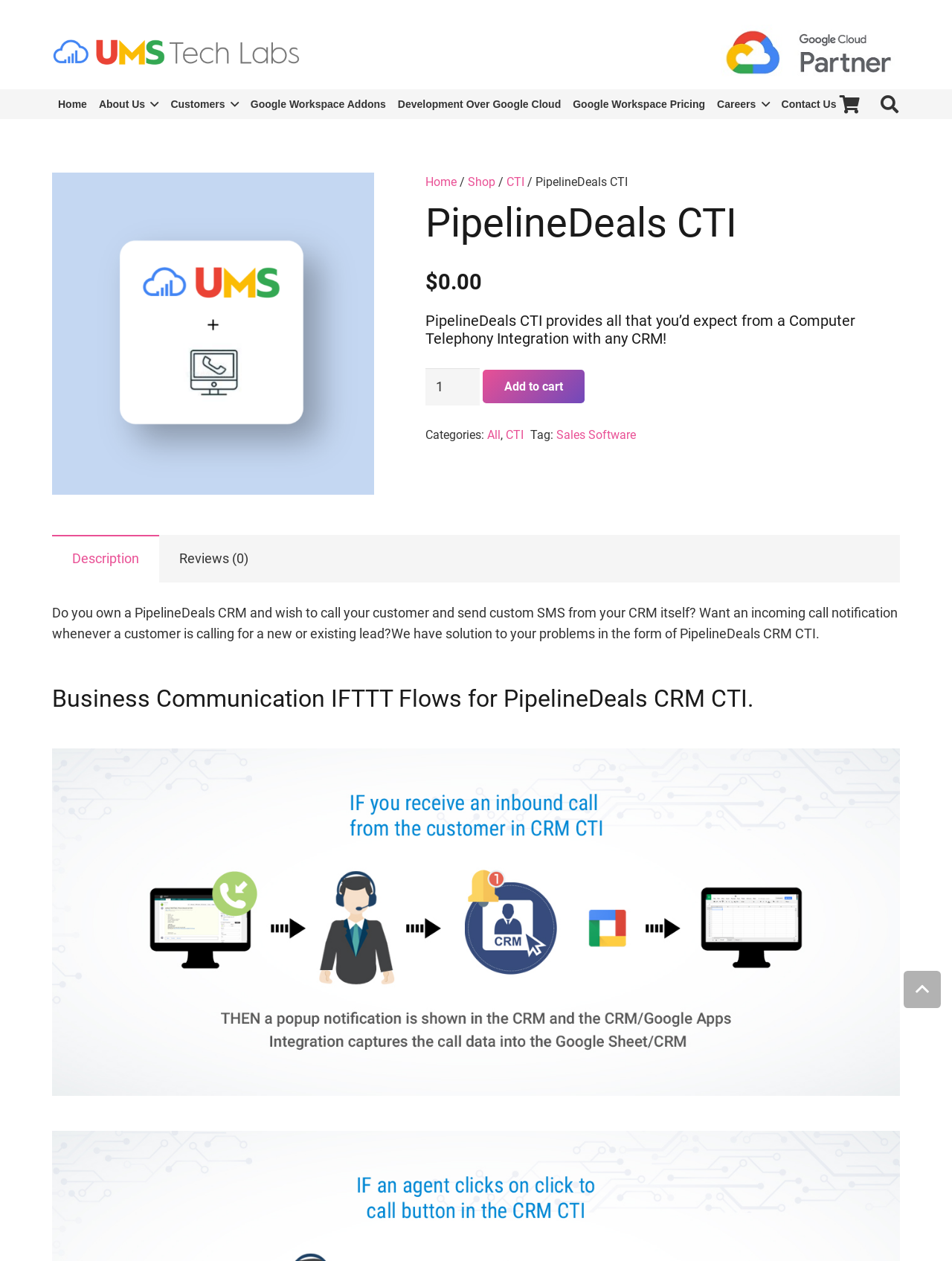Highlight the bounding box coordinates of the element you need to click to perform the following instruction: "View reviews."

[0.167, 0.424, 0.282, 0.462]